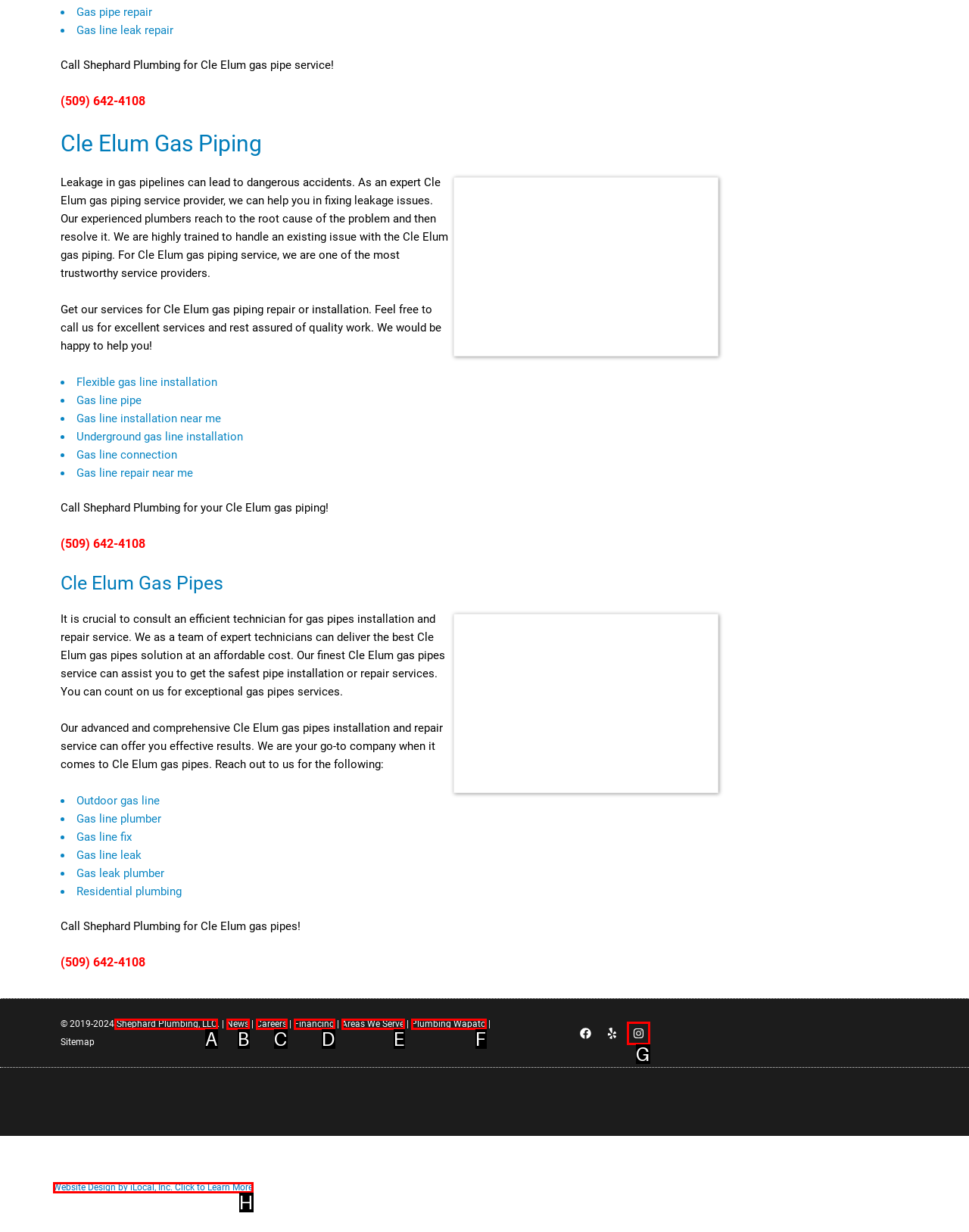From the provided choices, determine which option matches the description: Plumbing Wapato. Respond with the letter of the correct choice directly.

F